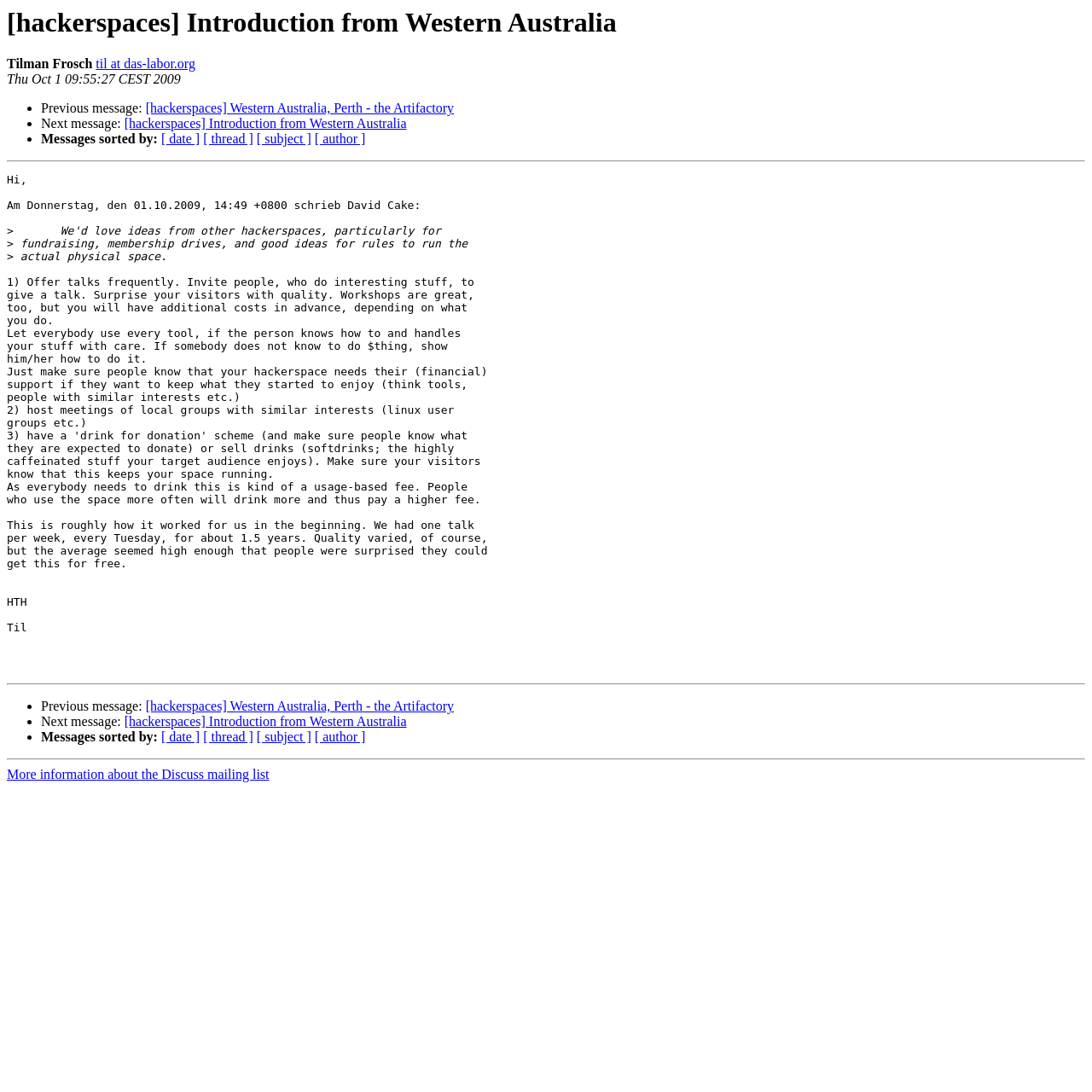With reference to the screenshot, provide a detailed response to the question below:
How many links are there to sort messages by?

There are four links to sort messages by, which are 'date', 'thread', 'subject', and 'author', located below the email content.